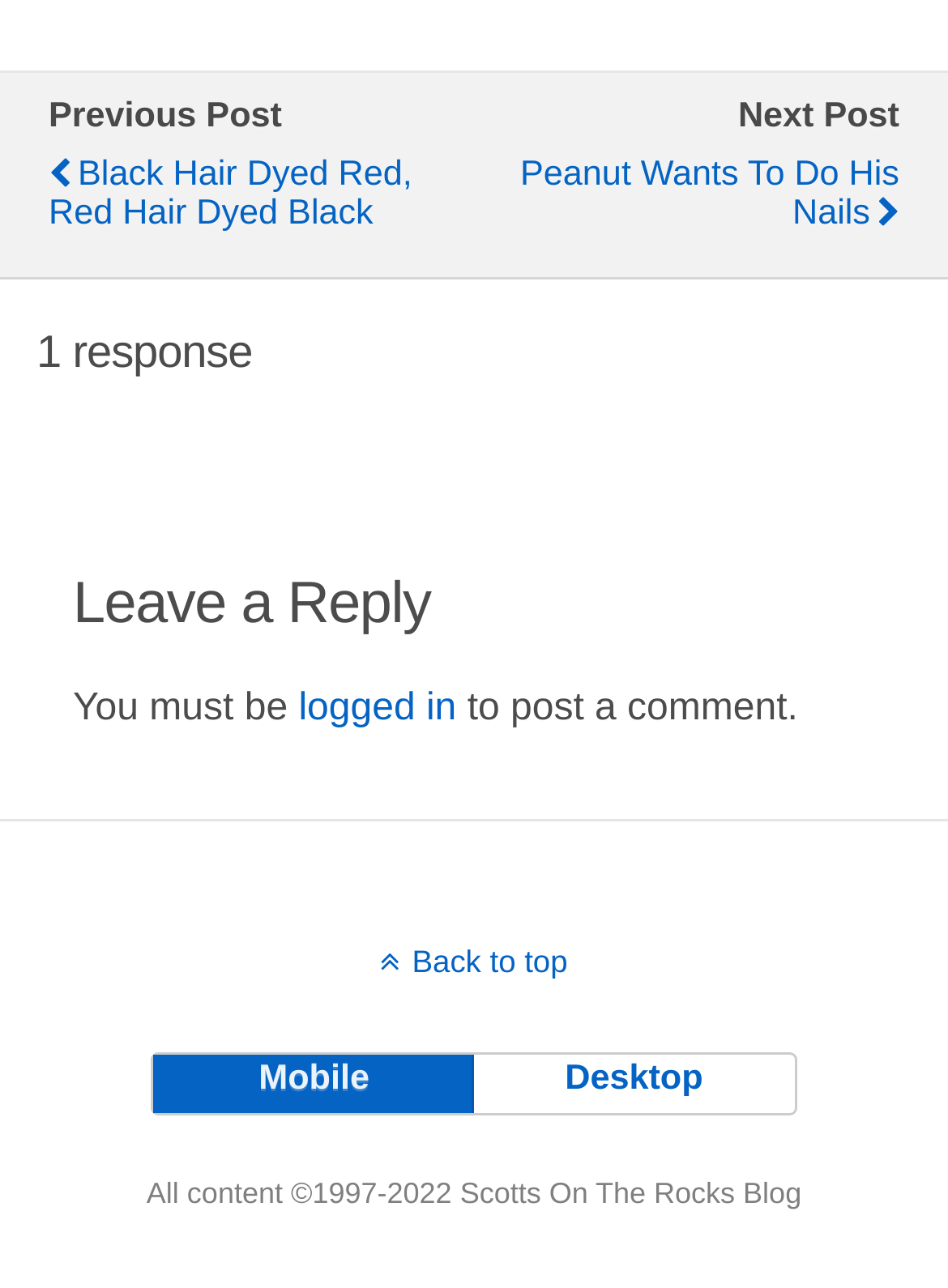Using the information in the image, could you please answer the following question in detail:
What is the title of the previous post?

I found the title of the previous post by looking at the link element with the text 'Black Hair Dyed Red, Red Hair Dyed Black' which is located at the top of the page.